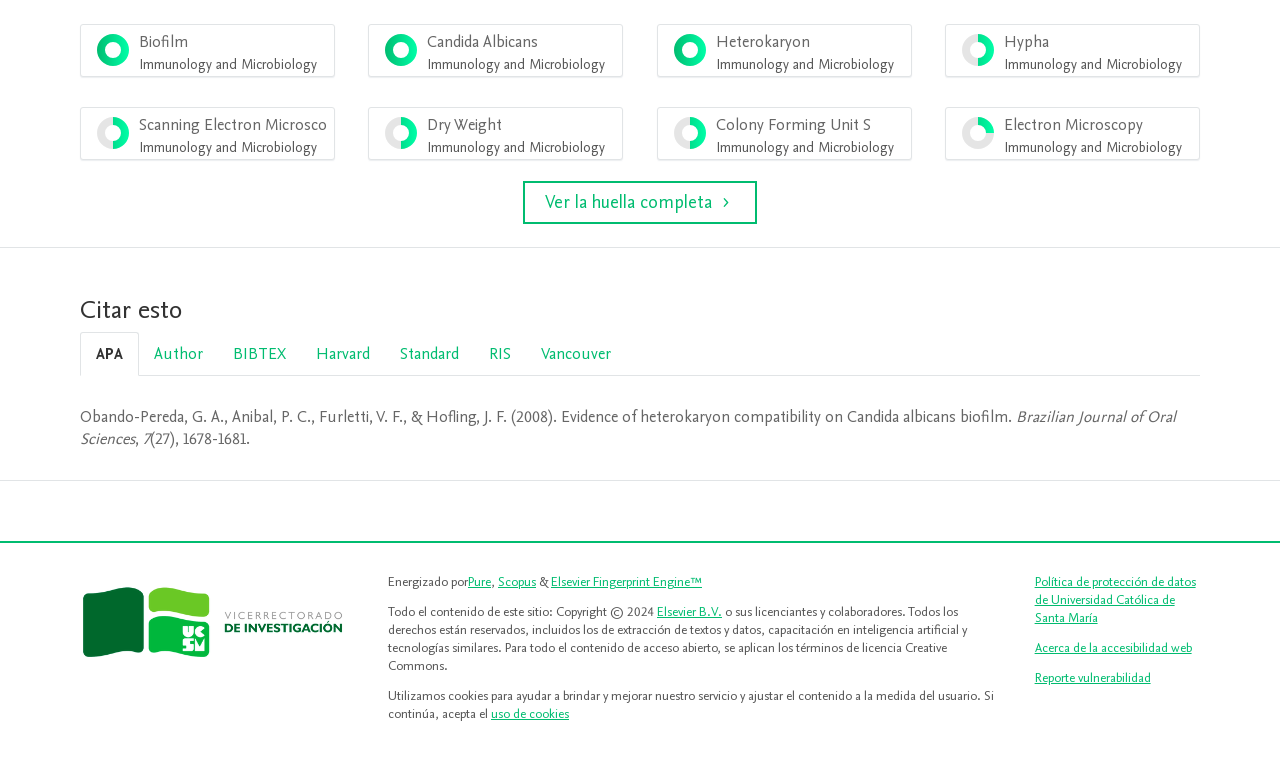Kindly provide the bounding box coordinates of the section you need to click on to fulfill the given instruction: "Click on the 'Scopus' link".

[0.389, 0.75, 0.419, 0.773]